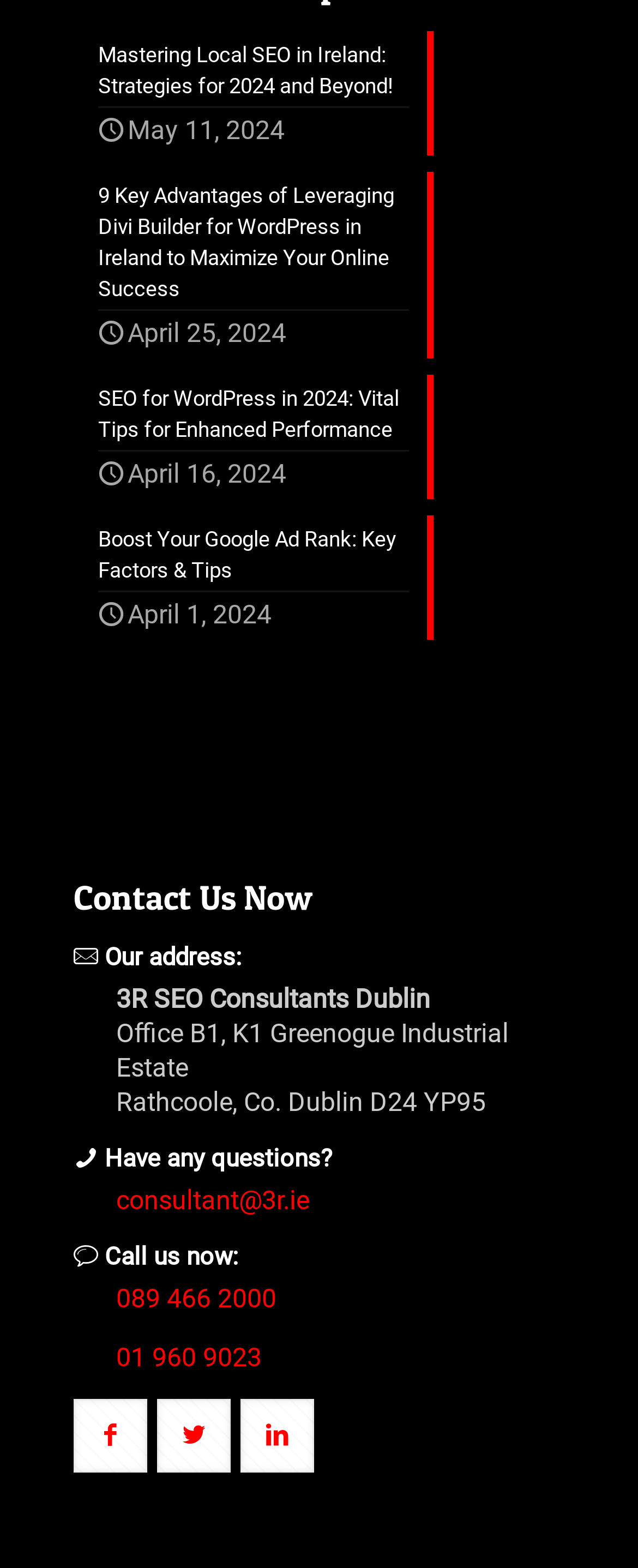Using the image as a reference, answer the following question in as much detail as possible:
What is the company name of the contact information?

I looked at the contact information section and found the company name '3R SEO Consultants Dublin' listed as the address.